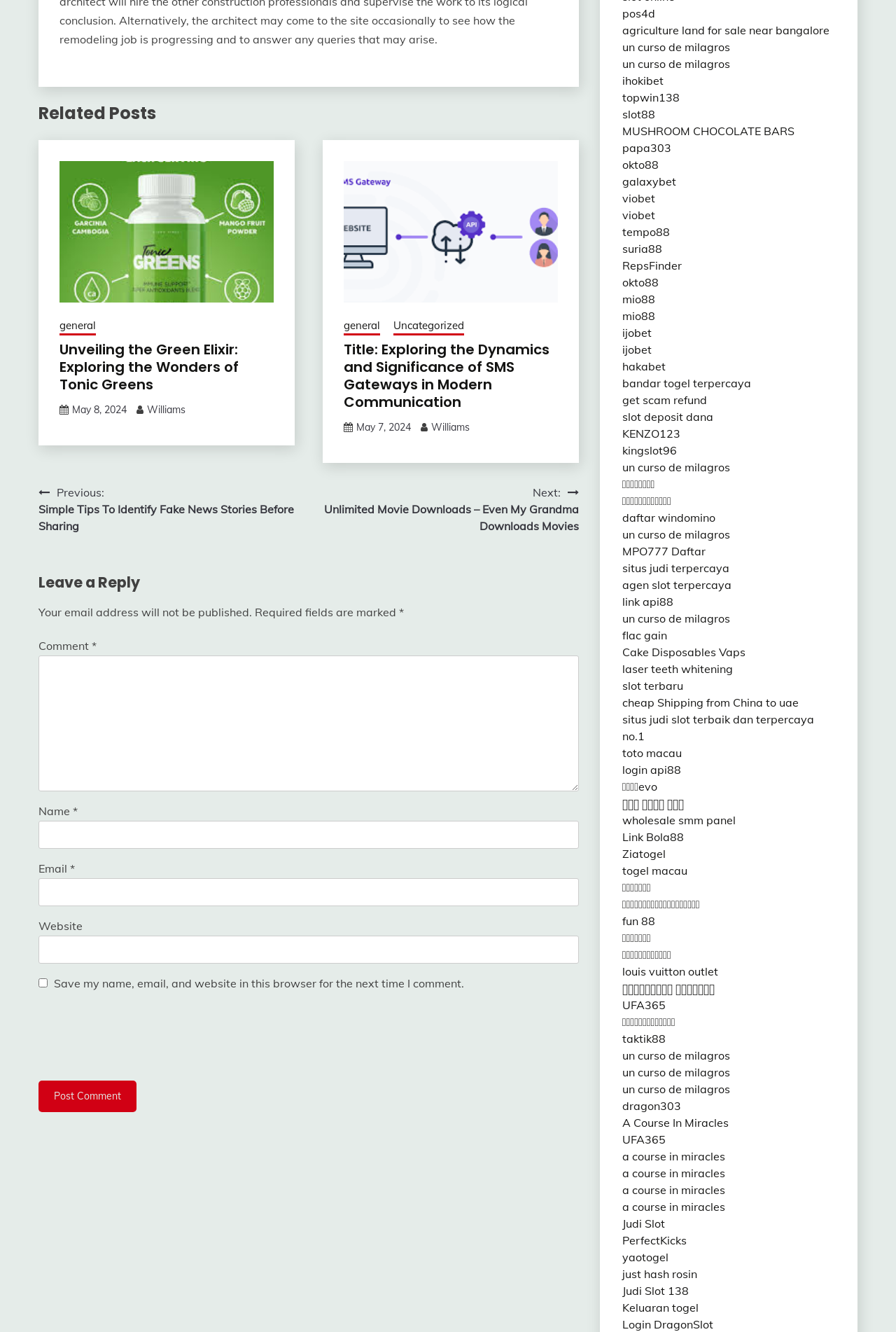Please identify the bounding box coordinates of the element I need to click to follow this instruction: "Click on the 'Unveiling the Green Elixir: Exploring the Wonders of Tonic Greens' link".

[0.066, 0.255, 0.266, 0.296]